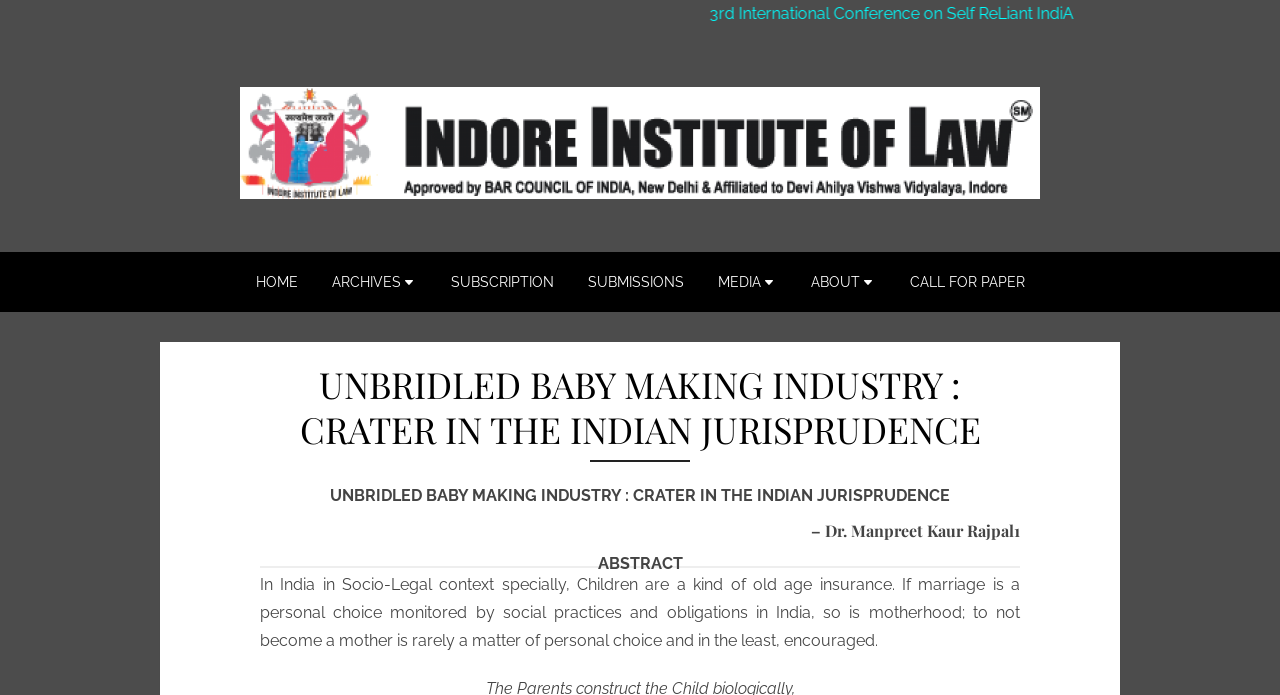Please identify the bounding box coordinates of the area that needs to be clicked to fulfill the following instruction: "Click on the link to the 3rd International Conference on Self ReLiant IndiA."

[0.504, 0.006, 0.788, 0.033]